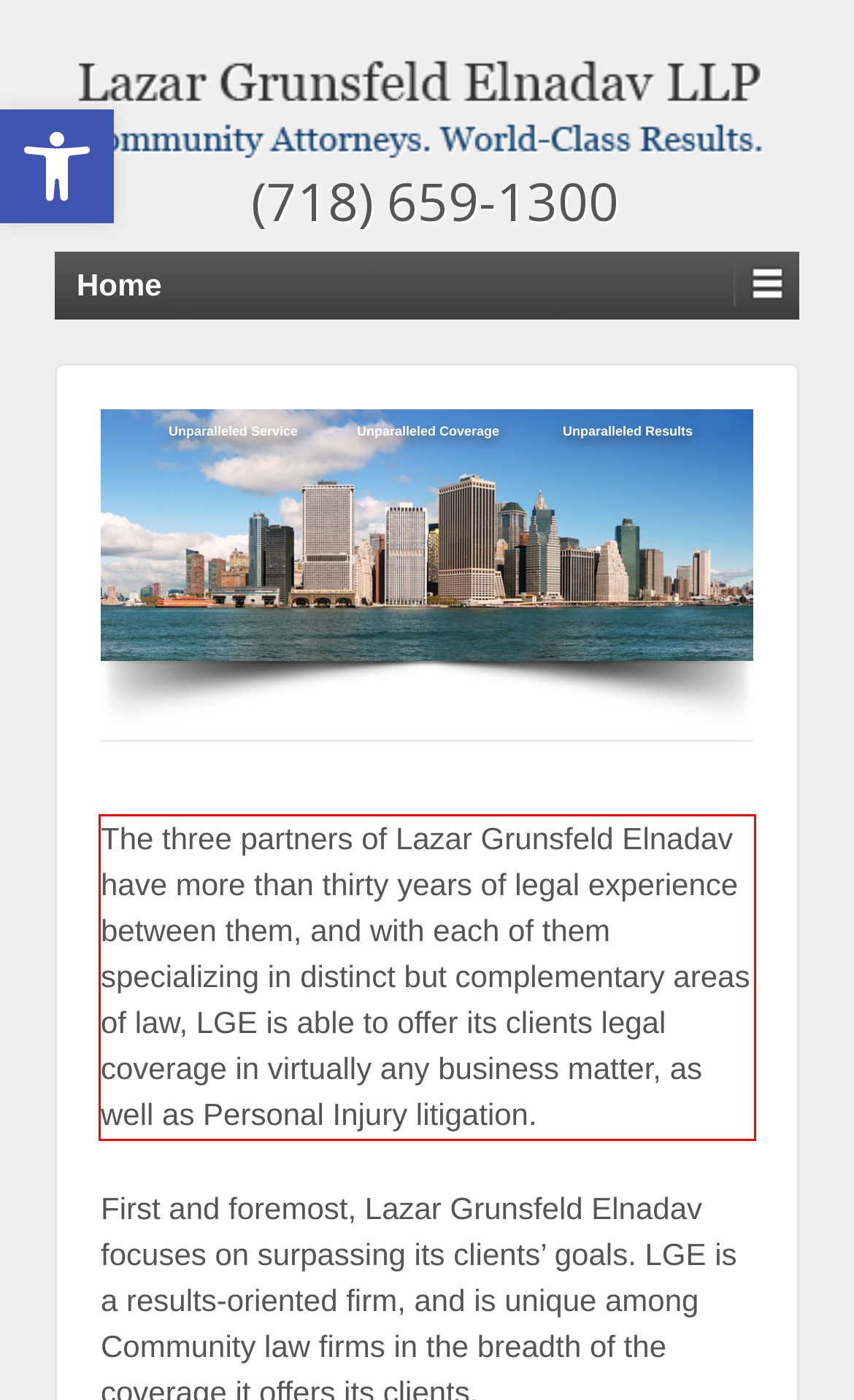Please examine the webpage screenshot containing a red bounding box and use OCR to recognize and output the text inside the red bounding box.

The three partners of Lazar Grunsfeld Elnadav have more than thirty years of legal experience between them, and with each of them specializing in distinct but complementary areas of law, LGE is able to offer its clients legal coverage in virtually any business matter, as well as Personal Injury litigation.